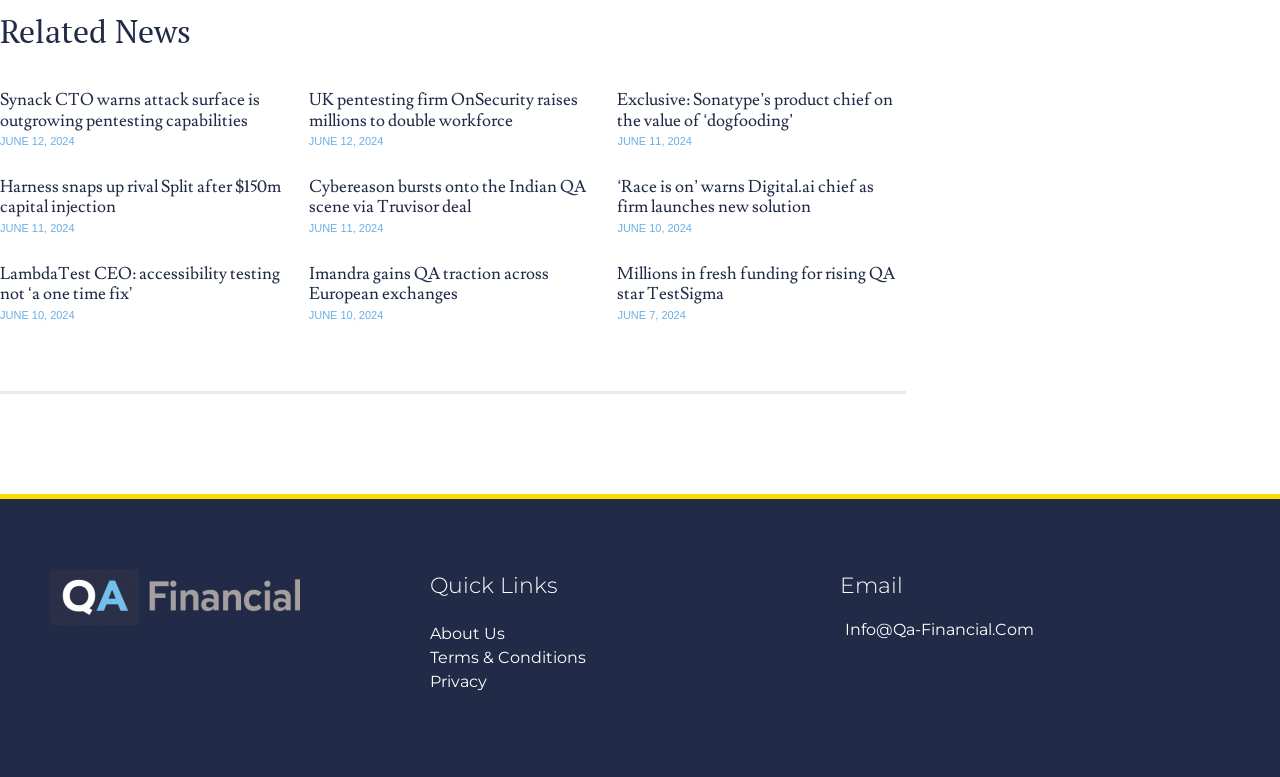Determine the bounding box coordinates of the clickable element to complete this instruction: "Check out Exclusive: Sonatype’s product chief". Provide the coordinates in the format of four float numbers between 0 and 1, [left, top, right, bottom].

[0.482, 0.115, 0.698, 0.169]